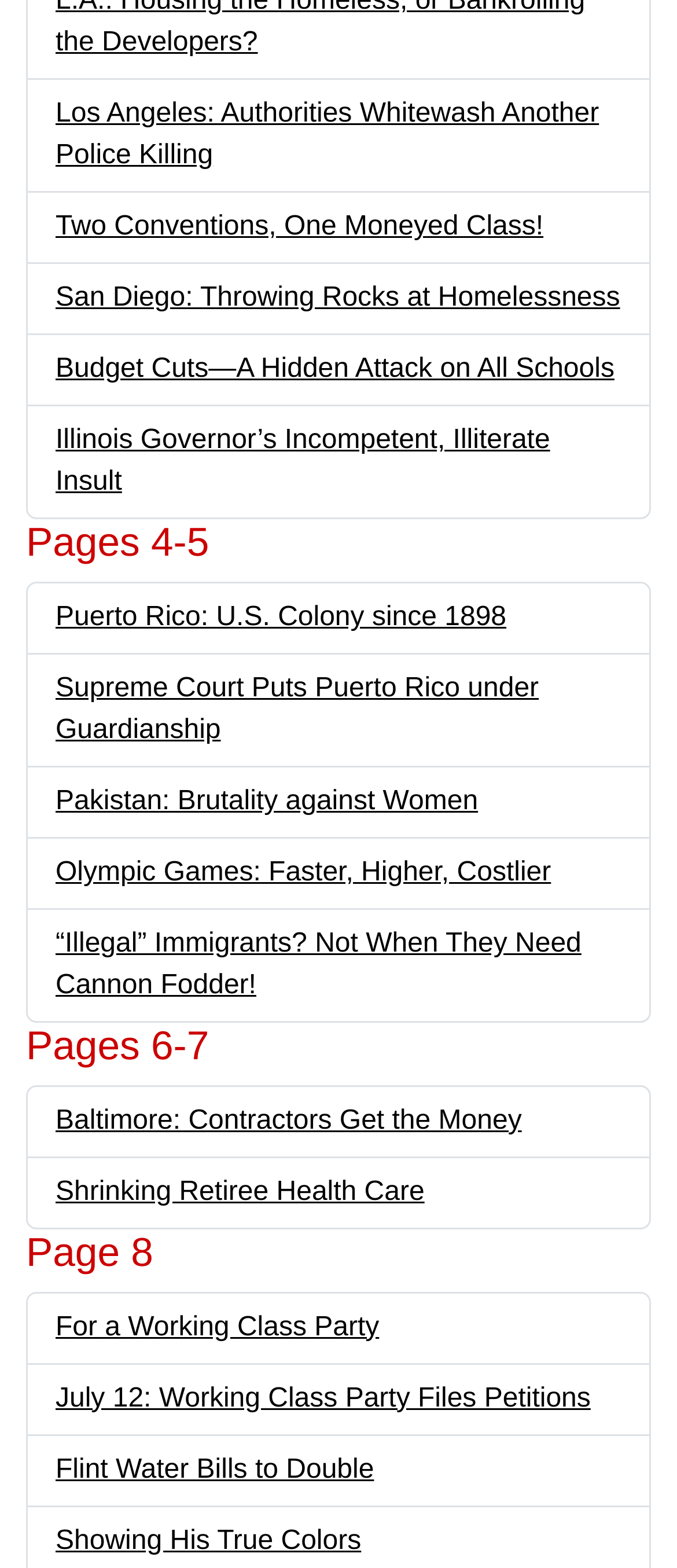Please find the bounding box coordinates of the element that you should click to achieve the following instruction: "Read about the Flint water bill increase". The coordinates should be presented as four float numbers between 0 and 1: [left, top, right, bottom].

[0.082, 0.928, 0.552, 0.946]